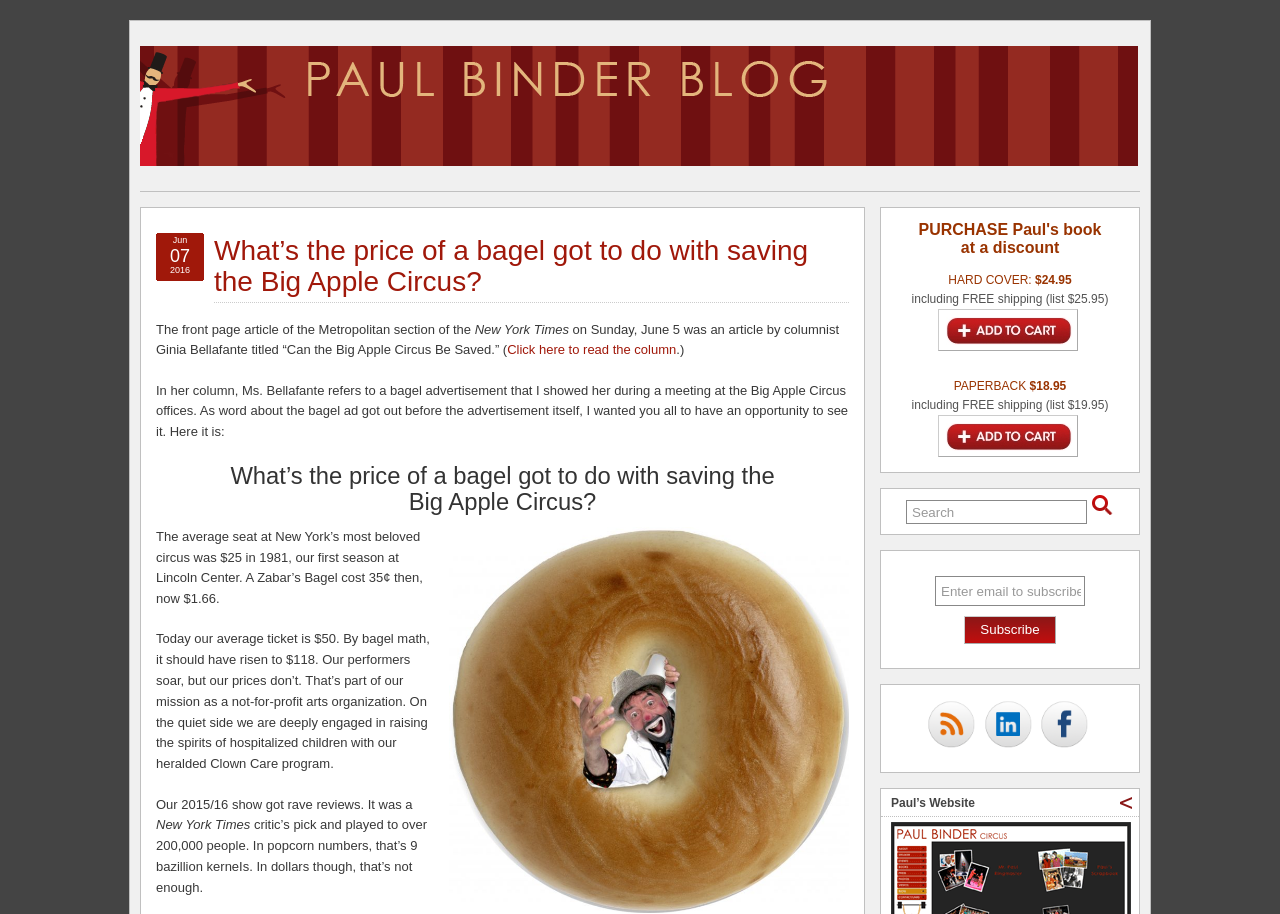Look at the image and answer the question in detail:
What is the name of the program mentioned in the article?

The program mentioned in the article is the Clown Care program, which is a part of the not-for-profit arts organization's mission to raise the spirits of hospitalized children.